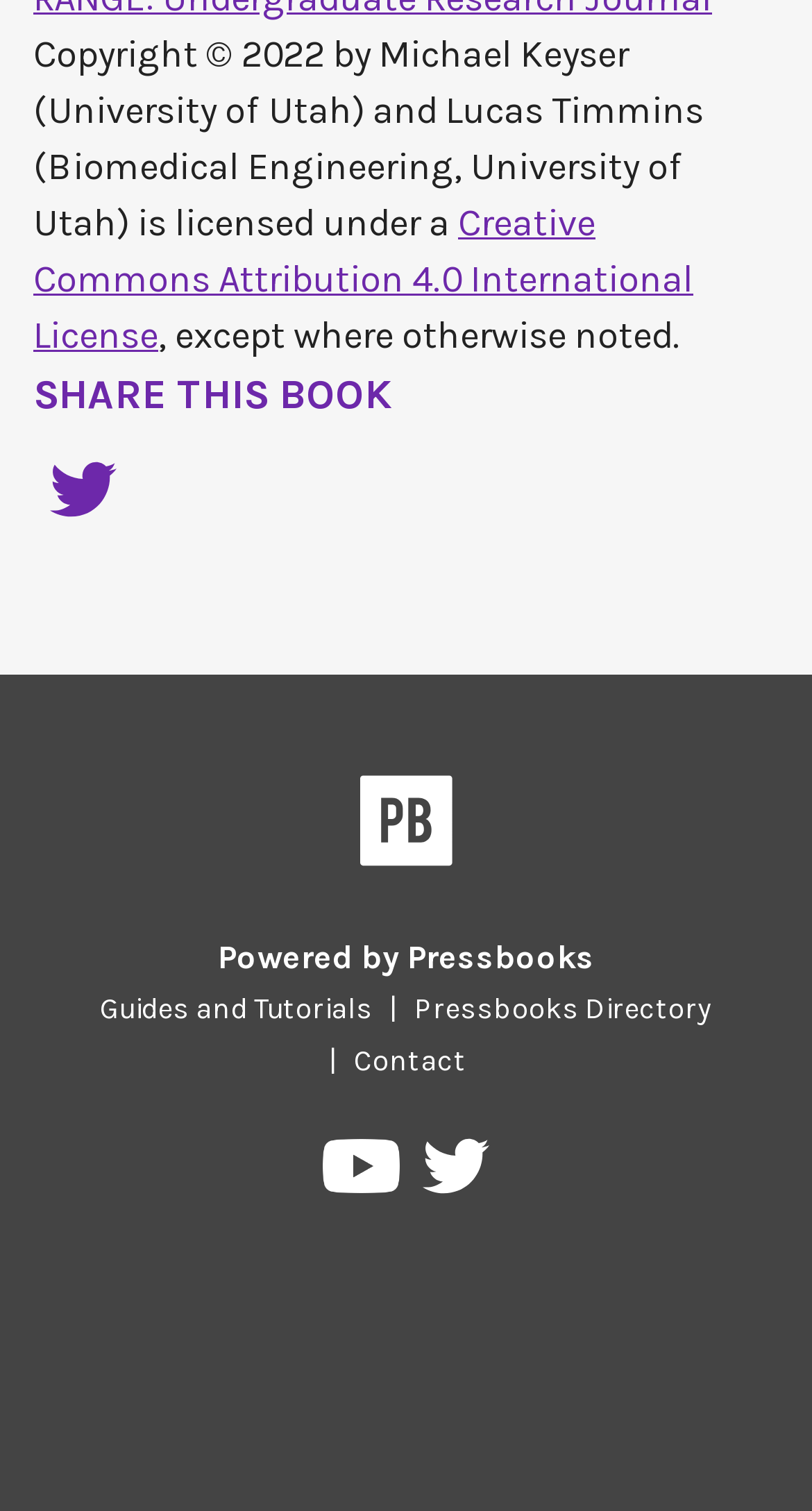Give a concise answer using one word or a phrase to the following question:
Who are the authors of this book?

Michael Keyser and Lucas Timmins